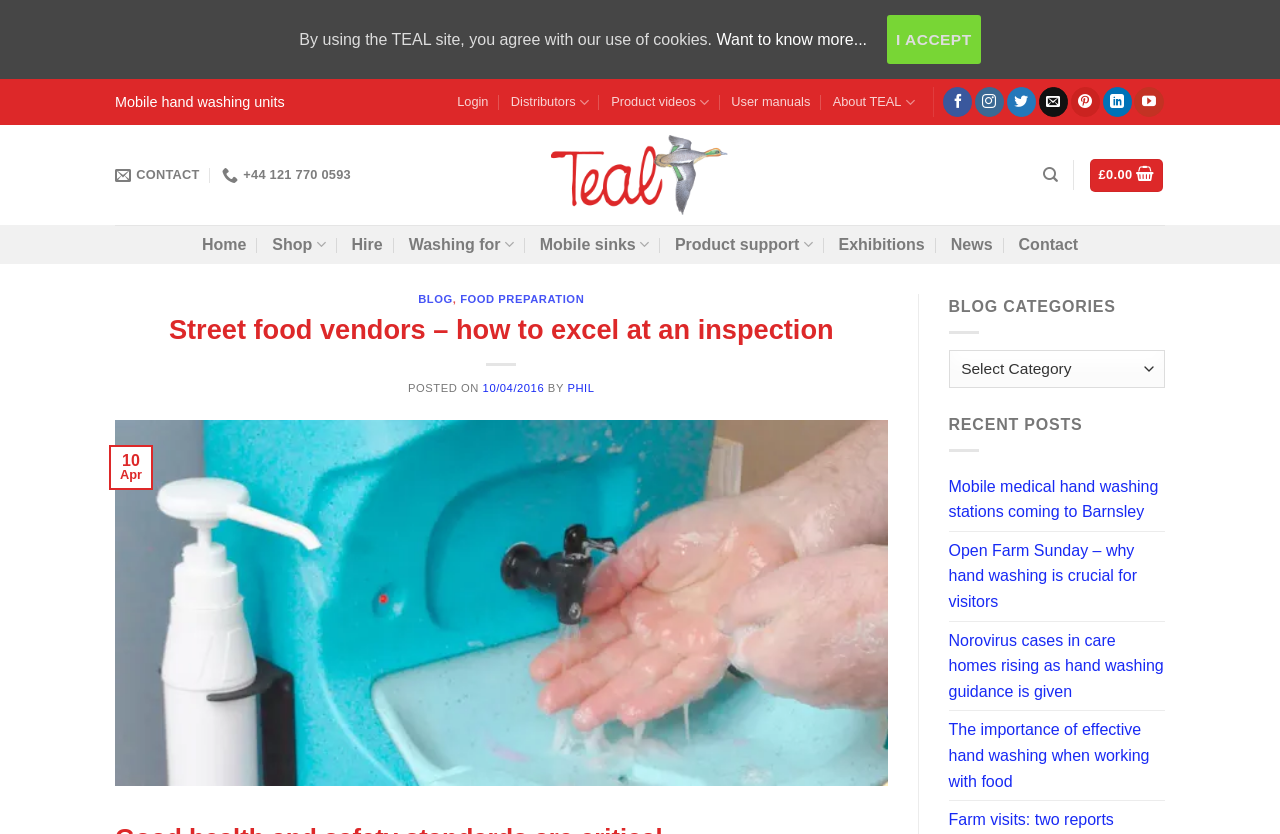Illustrate the webpage with a detailed description.

This webpage appears to be the homepage of a company called TEAL, which specializes in mobile sinks and hand washing units. At the top of the page, there is a navigation menu with links to various sections of the website, including "Login", "Distributors", "Product videos", "User manuals", and "About TEAL". Below this menu, there are social media links to follow TEAL on Facebook, Instagram, Twitter, Pinterest, LinkedIn, and YouTube.

On the left side of the page, there is a prominent image of a Teal mobile sink, accompanied by a link to the product. Below this, there is a contact section with a phone number, email address, and a "CONTACT" link.

The main content of the page is a blog post titled "Street food vendors – how to excel at an inspection". The post is dated April 10, 2016, and is written by Phil. The post includes a heading "BLOG, FOOD PREPARATION" and a link to a related product, "Handeman-Xtra portable sinks for hand washing", which is accompanied by an image.

On the right side of the page, there are several sections, including "BLOG CATEGORIES" with a dropdown menu, "RECENT POSTS" with links to four recent blog posts, and a section with a heading "Mobile hand washing units".

At the bottom of the page, there is a notice about the use of cookies on the website, with a link to learn more and an "I ACCEPT" button.